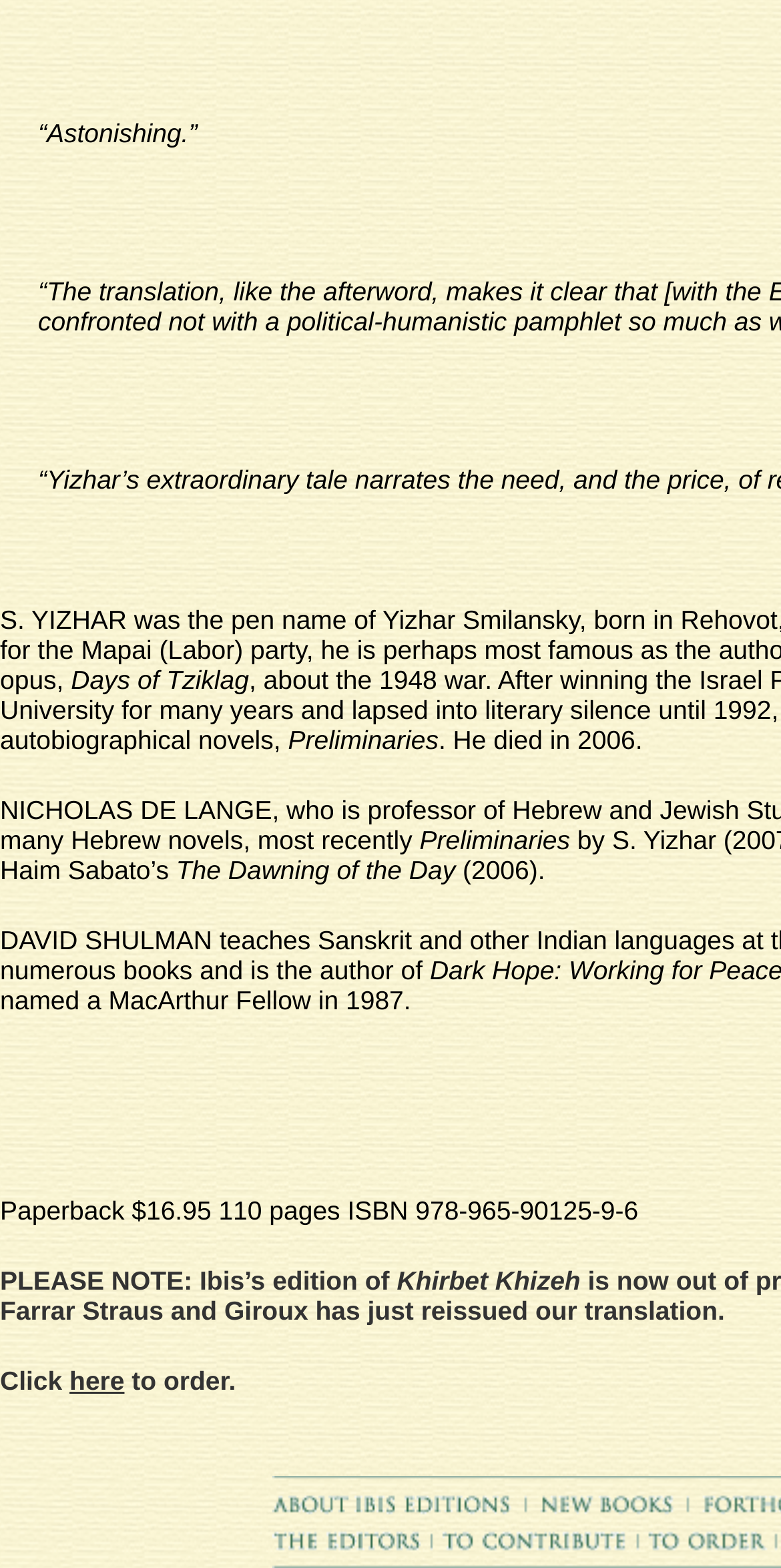Carefully observe the image and respond to the question with a detailed answer:
What is the author's status?

I found the author's status by looking at the text '. He died in 2006.' which is located at the top of the webpage, below the text 'Preliminaries'.